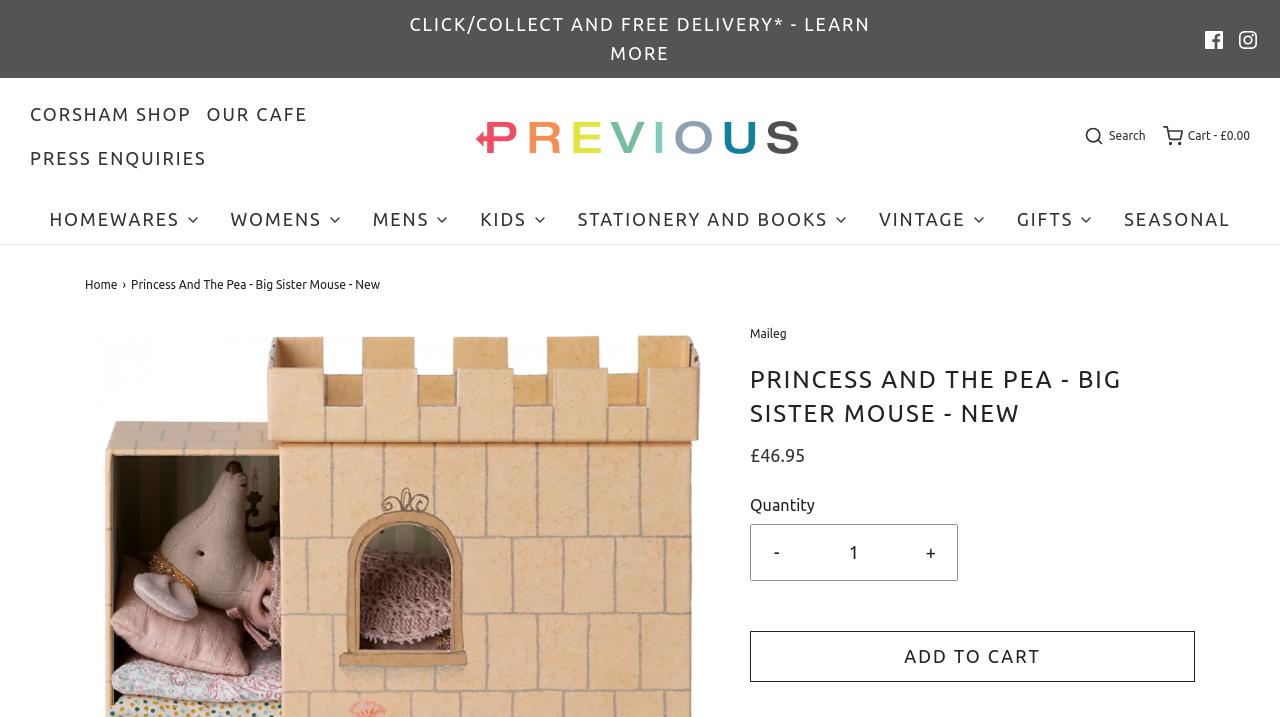Using the details in the image, give a detailed response to the question below:
What is the function of the '-' button?

I inferred the function of the '-' button by looking at its position next to the quantity textbox and the '+' button, which suggests that it is used to decrease the quantity of the product.